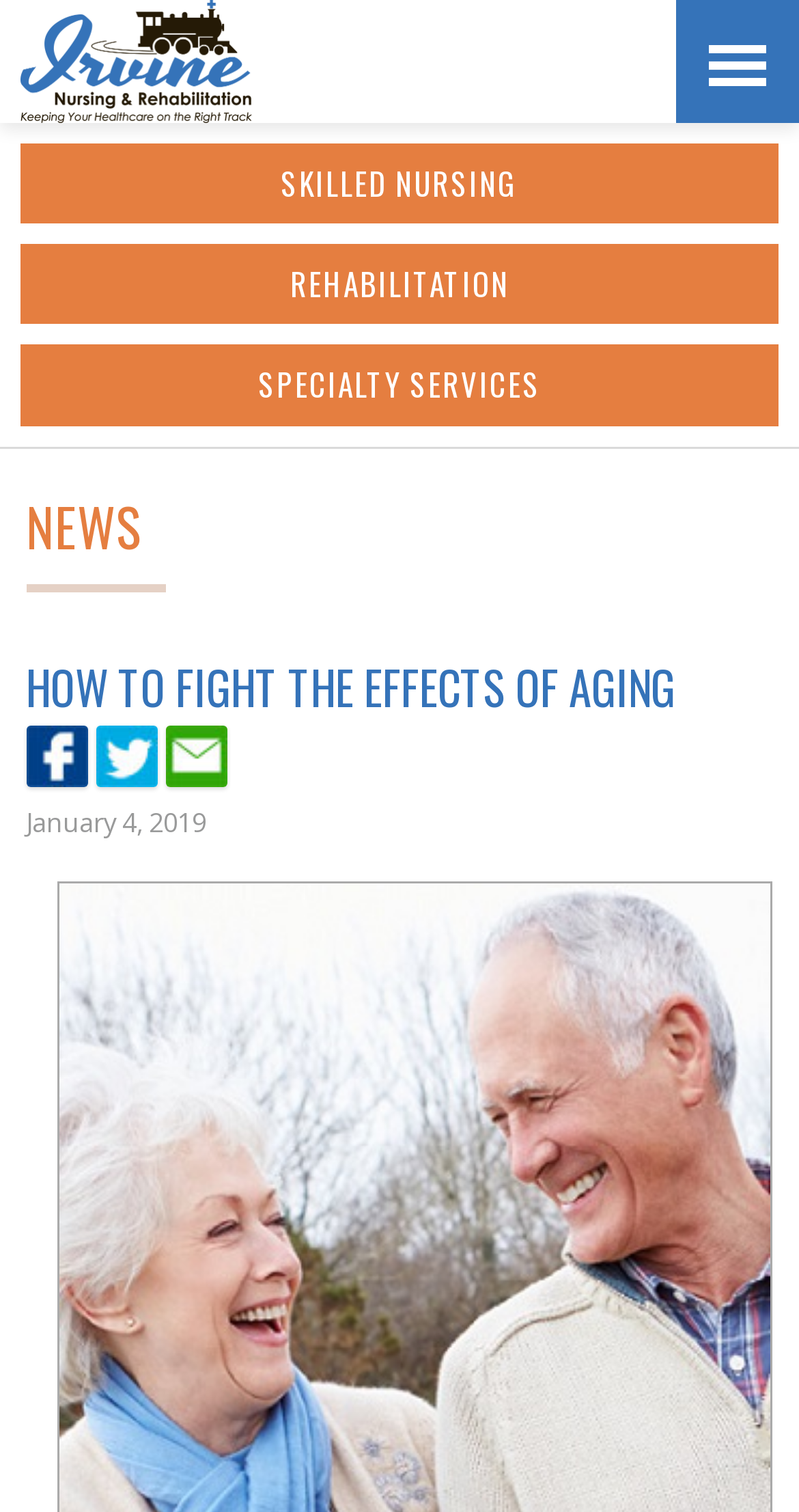Answer the question briefly using a single word or phrase: 
How many links are provided under the 'HOW TO FIGHT THE EFFECTS OF AGING' heading?

3